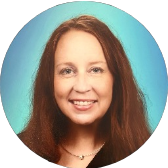Respond with a single word or phrase:
What is the background color of the image?

Blue